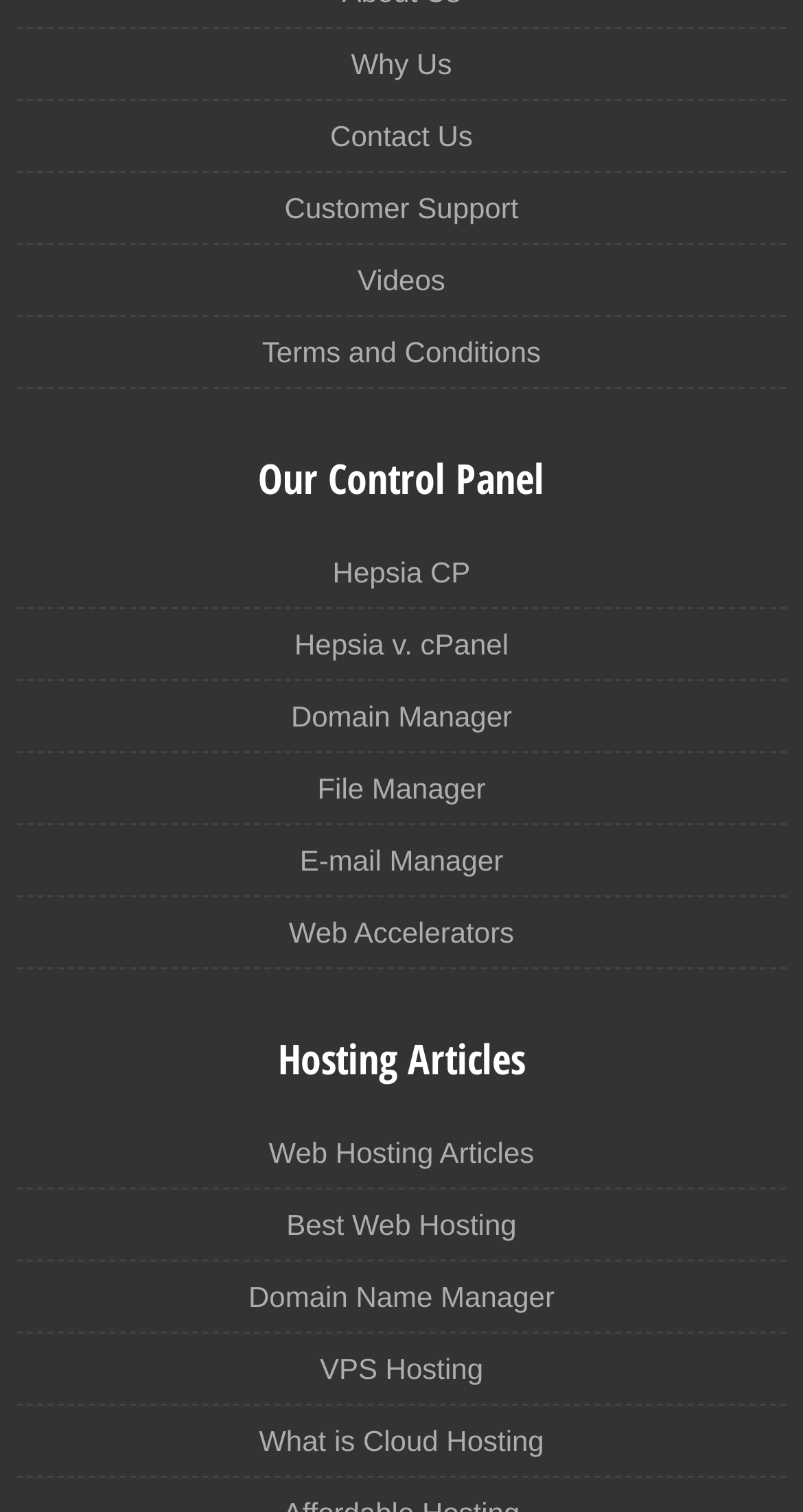What is the first link on the webpage?
Using the visual information, reply with a single word or short phrase.

Why Us